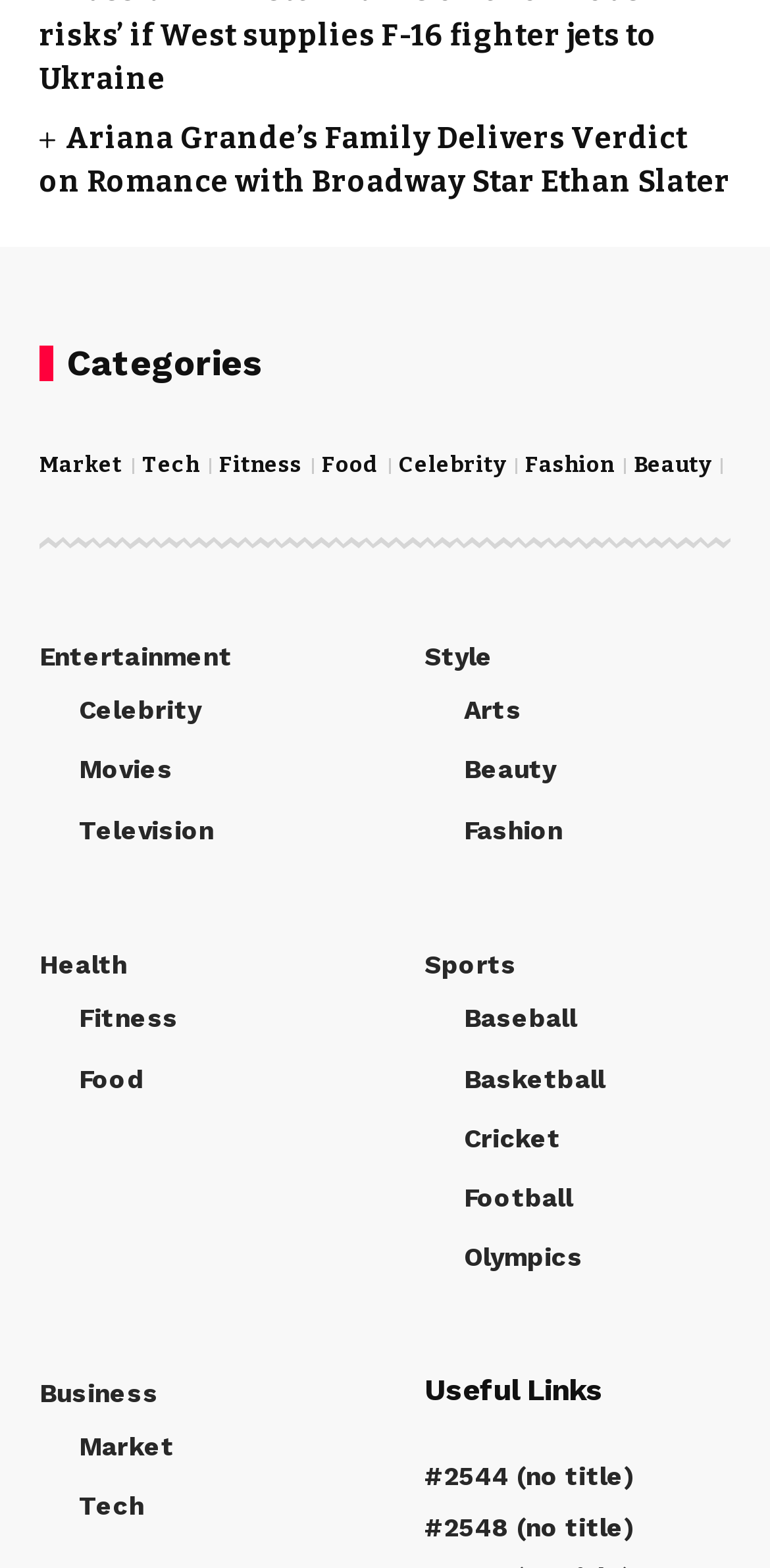Please determine the bounding box coordinates of the element's region to click for the following instruction: "Click on the 'Celebrity' category".

[0.051, 0.287, 0.159, 0.308]